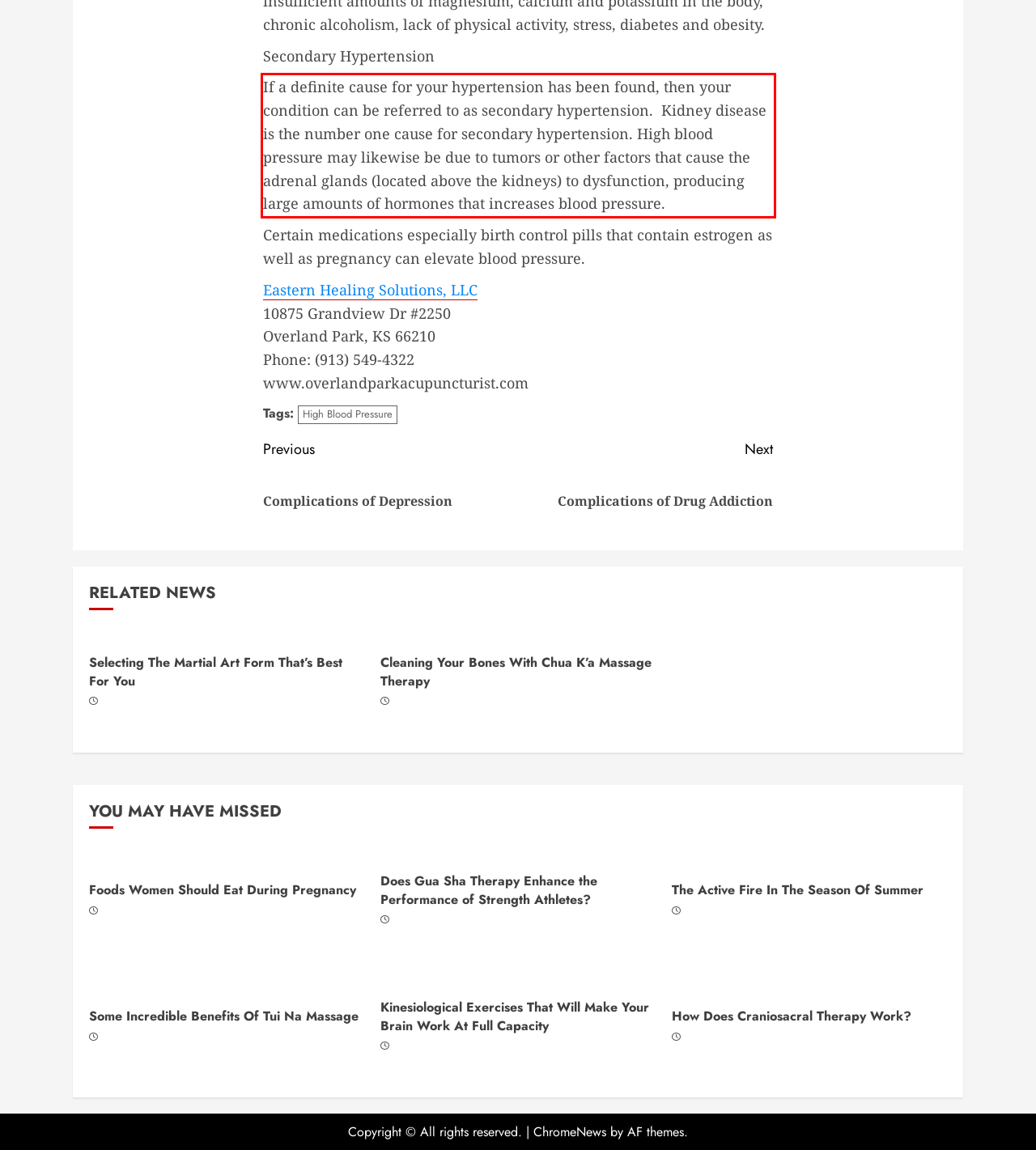Within the provided webpage screenshot, find the red rectangle bounding box and perform OCR to obtain the text content.

If a definite cause for your hypertension has been found, then your condition can be referred to as secondary hypertension. Kidney disease is the number one cause for secondary hypertension. High blood pressure may likewise be due to tumors or other factors that cause the adrenal glands (located above the kidneys) to dysfunction, producing large amounts of hormones that increases blood pressure.